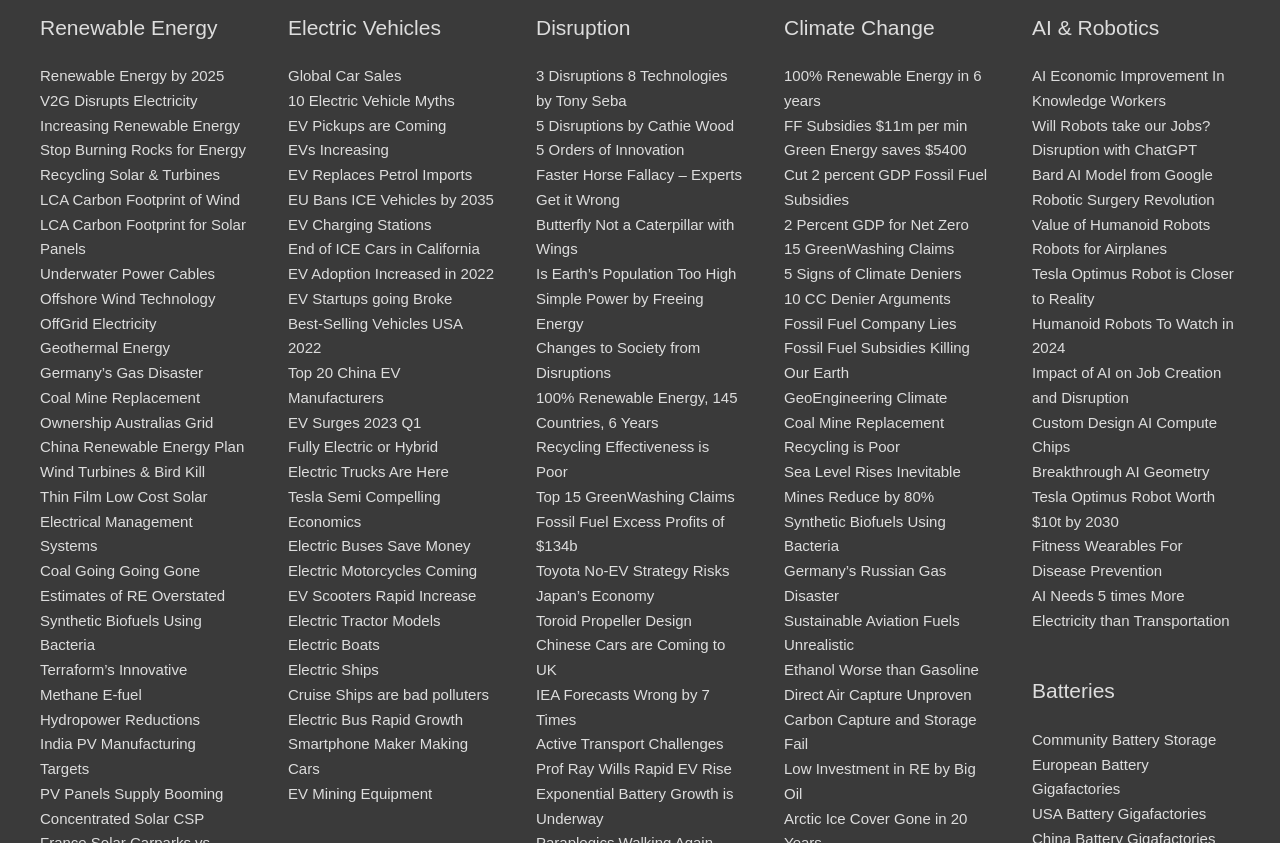Please determine the bounding box coordinates of the element to click in order to execute the following instruction: "Read about re-thinking AI at Panasonic's Toughbook Innovation Forum". The coordinates should be four float numbers between 0 and 1, specified as [left, top, right, bottom].

None